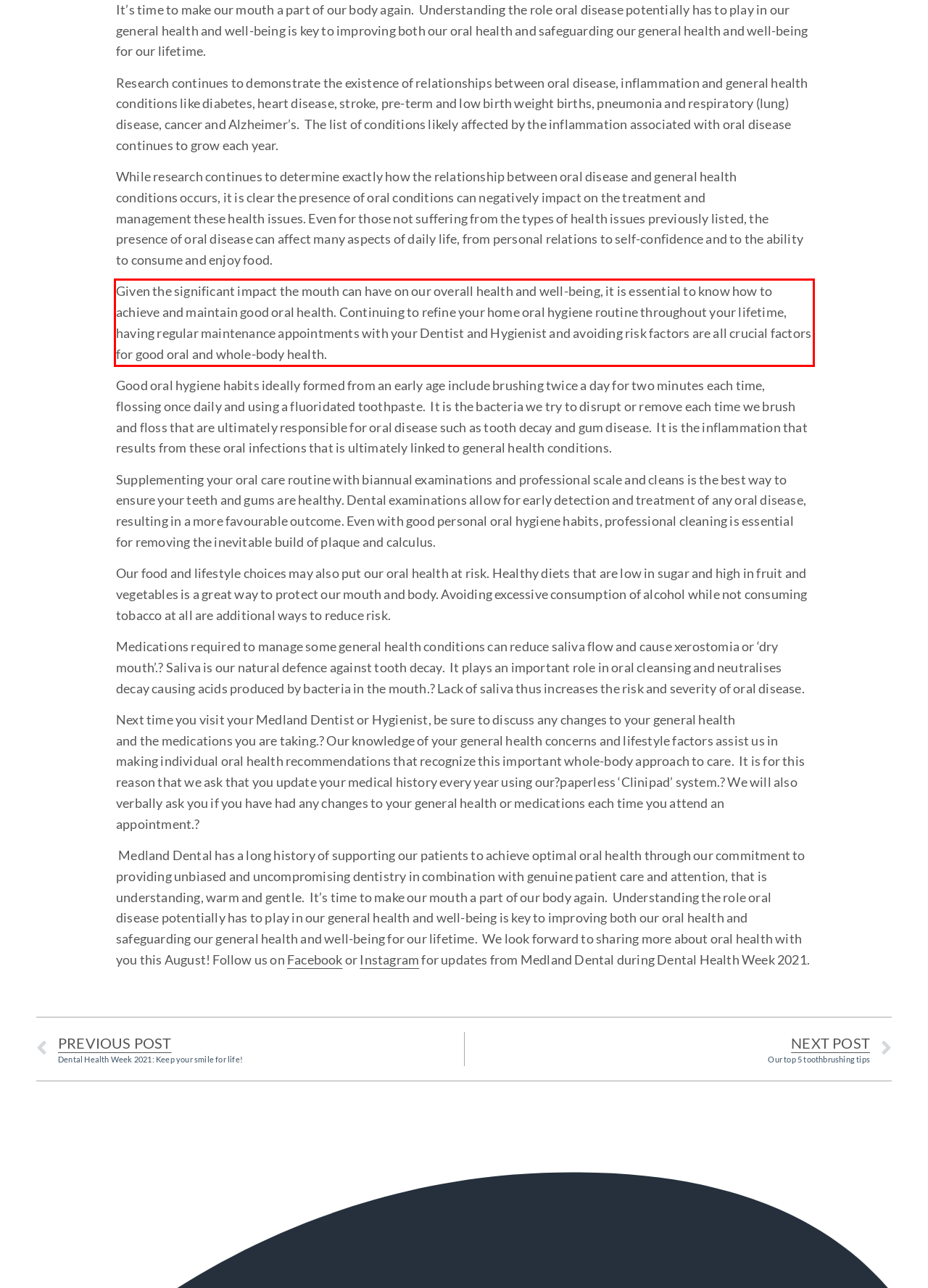Given a screenshot of a webpage, locate the red bounding box and extract the text it encloses.

Given the significant impact the mouth can have on our overall health and well-being, it is essential to know how to achieve and maintain good oral health. Continuing to refine your home oral hygiene routine throughout your lifetime, having regular maintenance appointments with your Dentist and Hygienist and avoiding risk factors are all crucial factors for good oral and whole-body health.